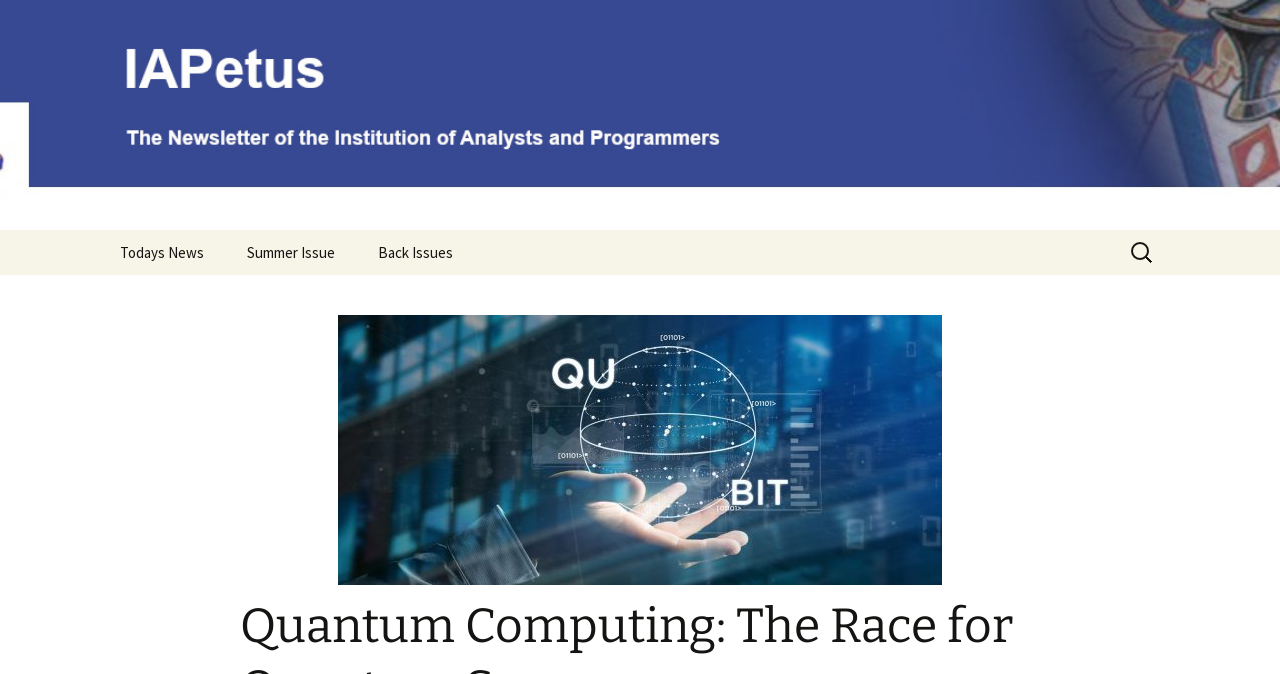Create a detailed description of the webpage's content and layout.

The webpage is about Quantum Computing, specifically focusing on the race for quantum supremacy. At the top, there is a prominent link taking up most of the width, likely a main navigation or logo element. Below this, there are four links aligned horizontally, including "Skip to content", "Today's News", "Summer Issue", and "Back Issues". These links are positioned near the top of the page, indicating they are likely part of a main navigation or menu.

Further down, there is another link, "IAPetus – Spring 2023", which is positioned below the previous links. On the right side of the page, there is a search function, consisting of a label "Search for:" and a search box. The search function is located near the top-right corner of the page.